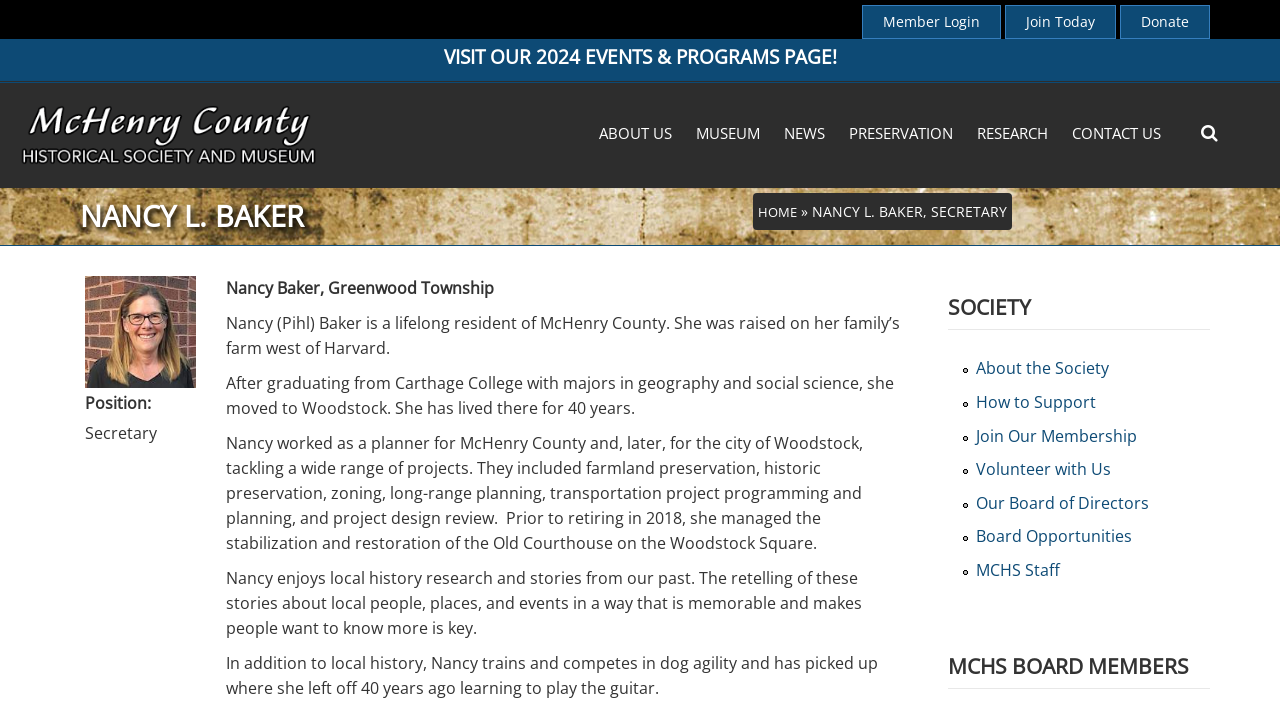Answer the question in a single word or phrase:
What is Nancy L. Baker's hobby?

Dog agility